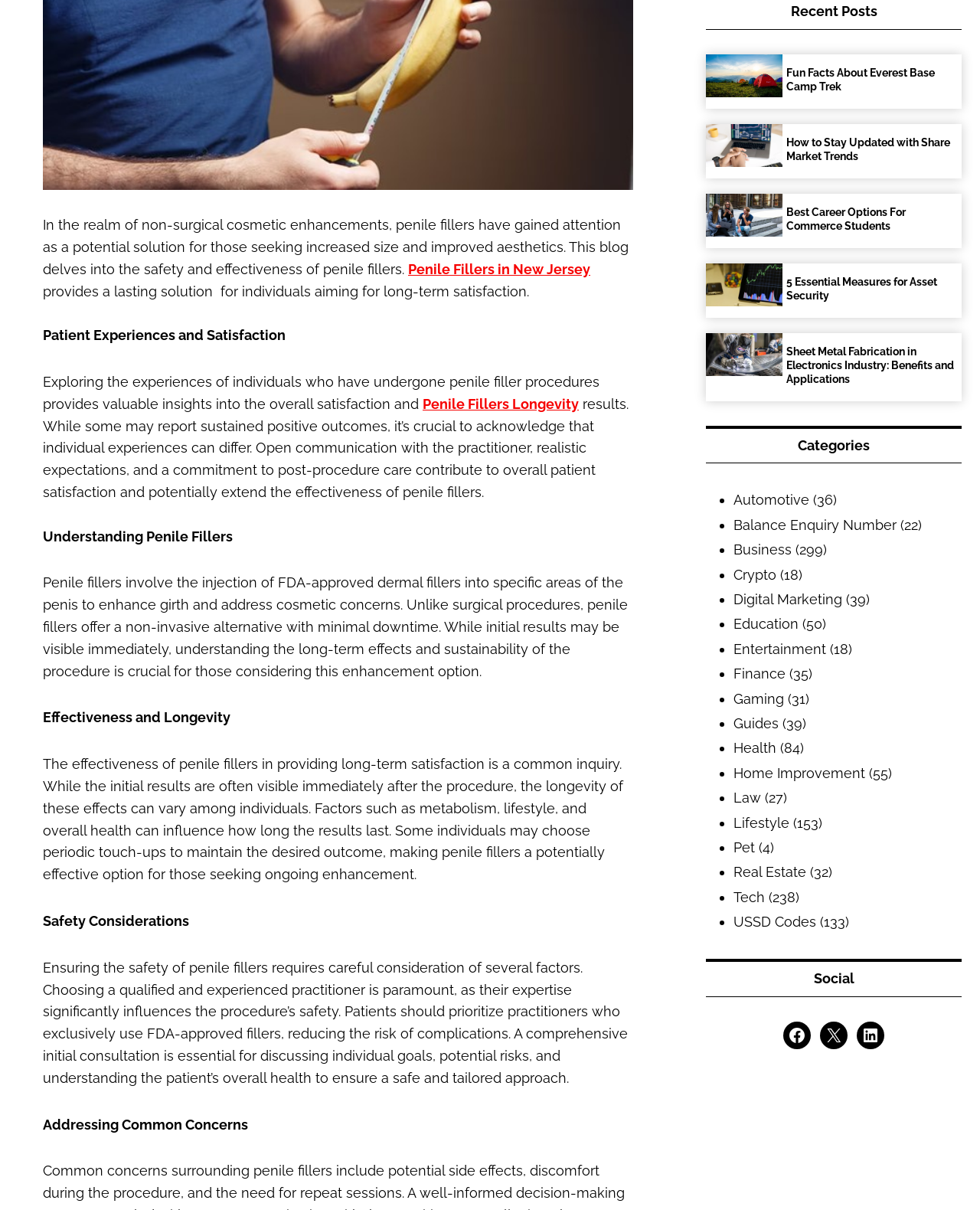Locate the bounding box coordinates of the UI element described by: "Penile Fillers Longevity". The bounding box coordinates should consist of four float numbers between 0 and 1, i.e., [left, top, right, bottom].

[0.431, 0.327, 0.591, 0.34]